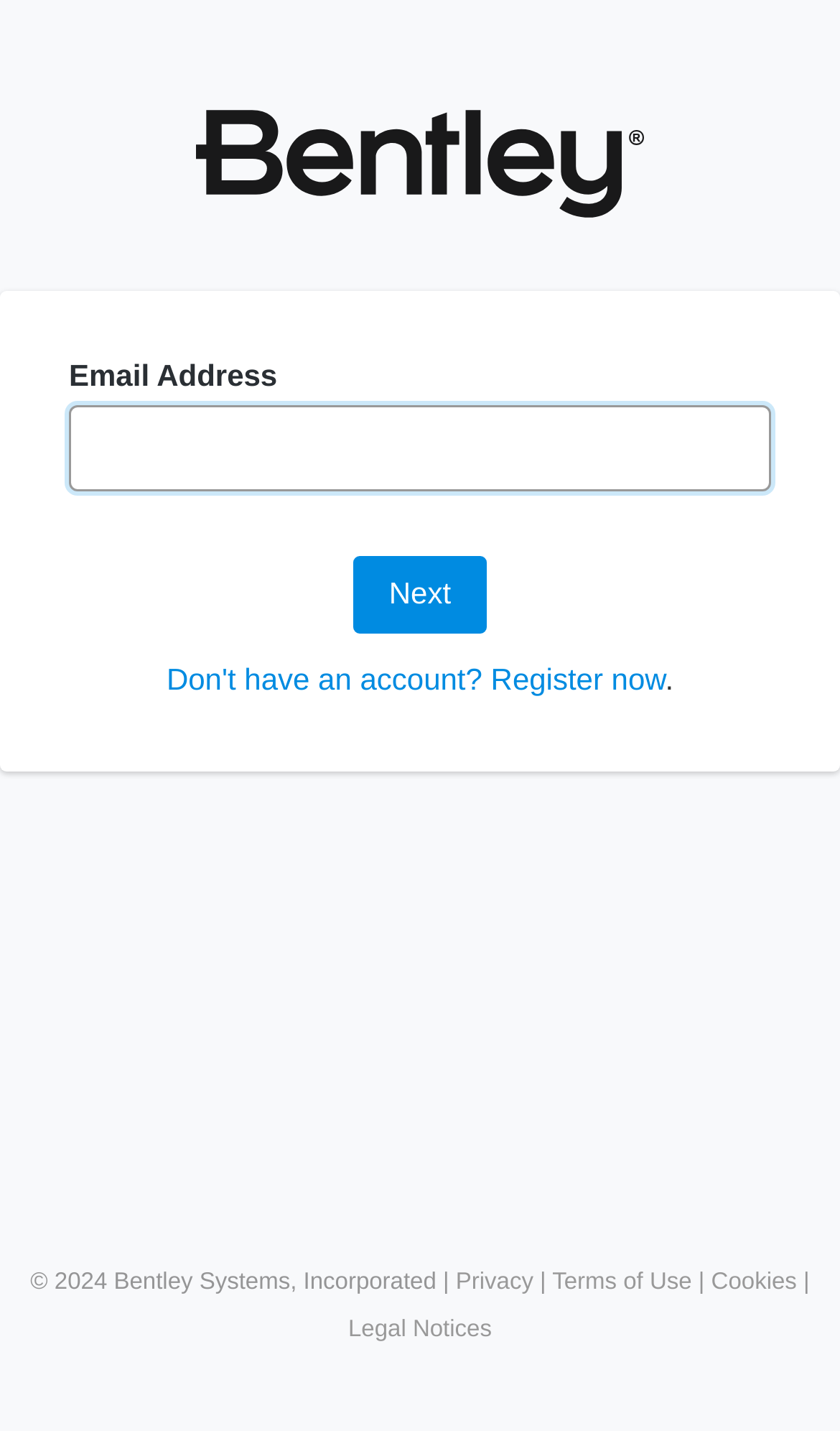What is the logo at the top of the page?
Use the screenshot to answer the question with a single word or phrase.

Bentley Systems